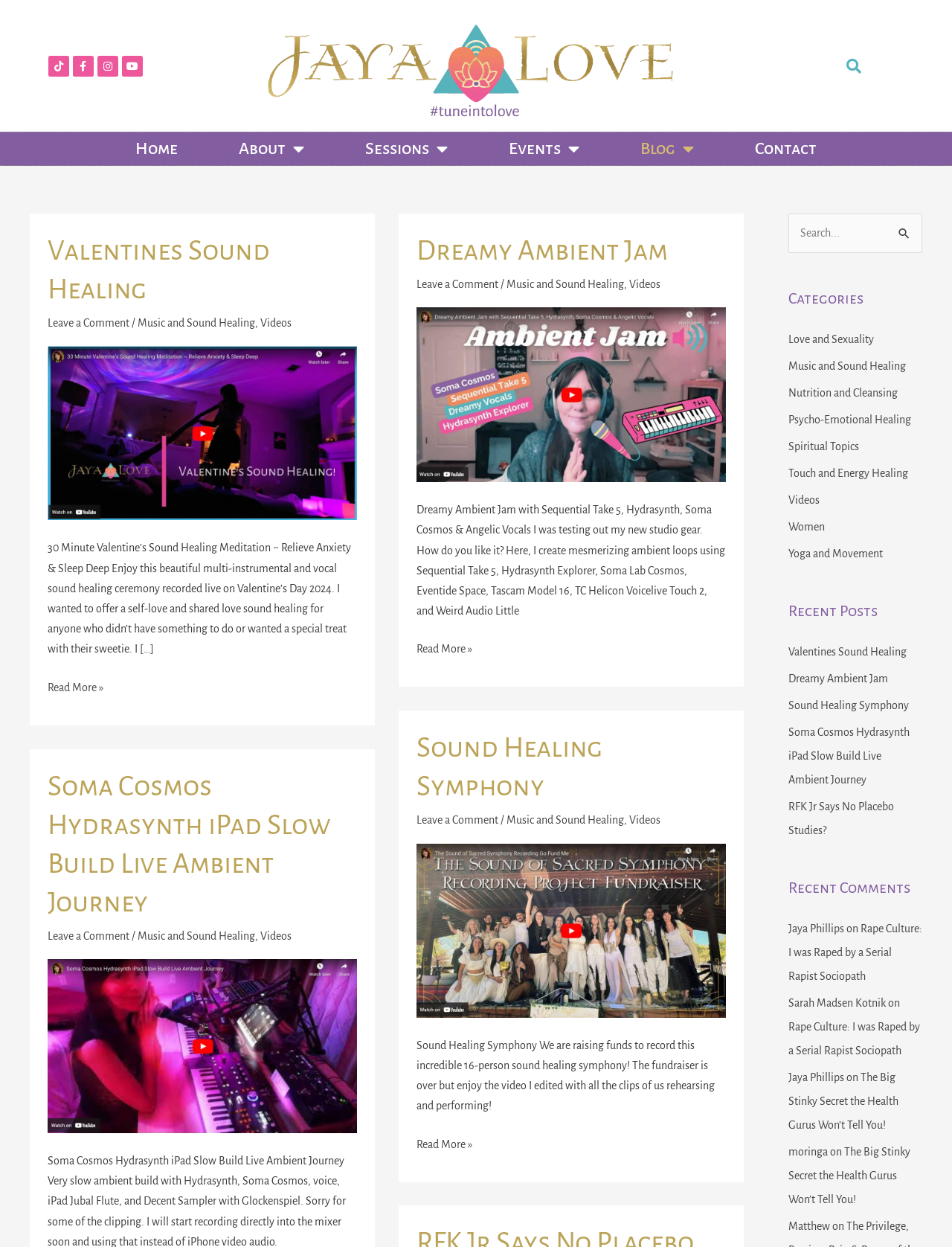Using the elements shown in the image, answer the question comprehensively: What is the main topic of the first article?

The main topic of the first article can be found in the heading of the article, which says 'Valentines Sound Healing'. This is also the title of the link within the article.